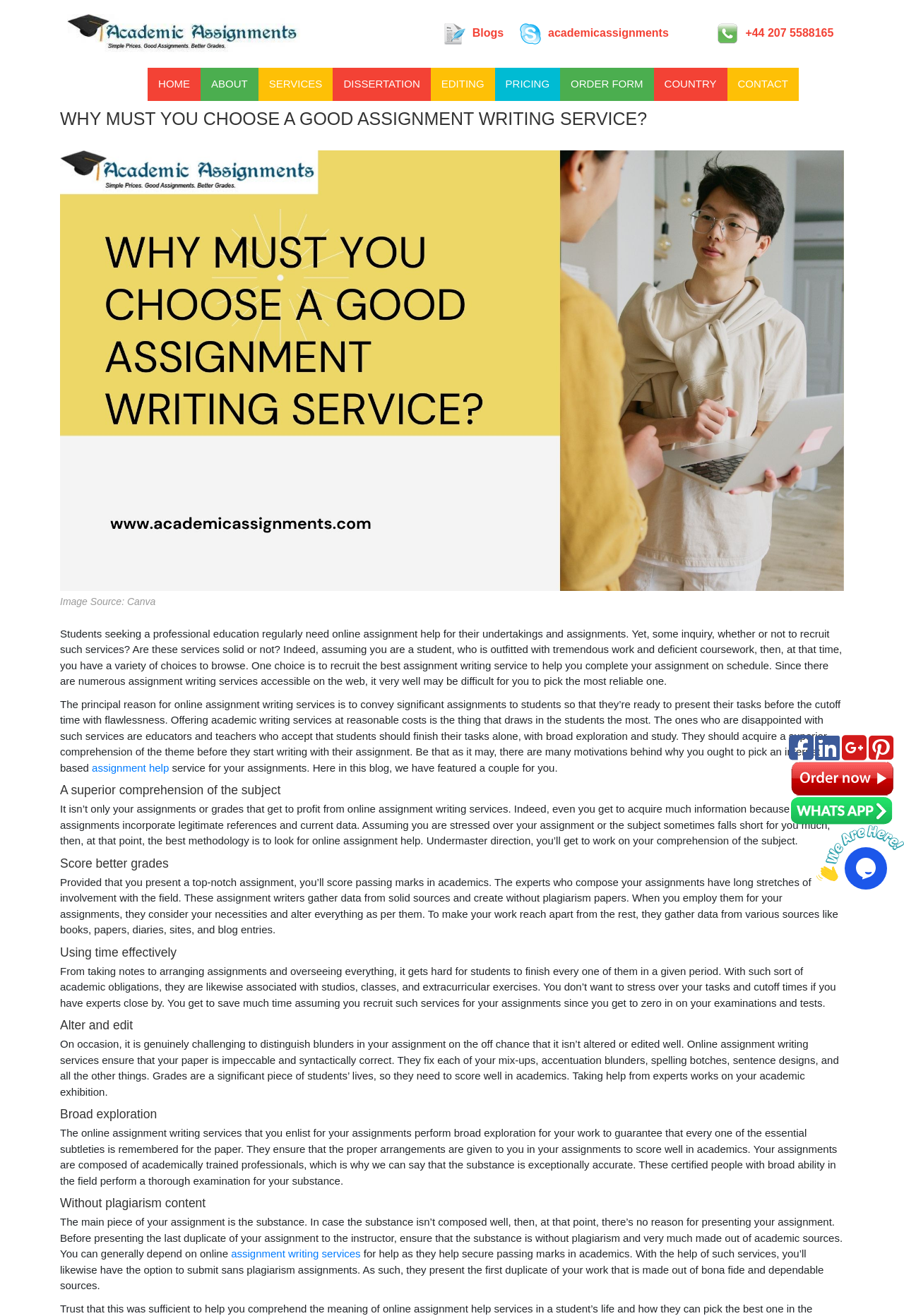What is the logo image located at the top left corner of the webpage?
Based on the visual content, answer with a single word or a brief phrase.

Logo